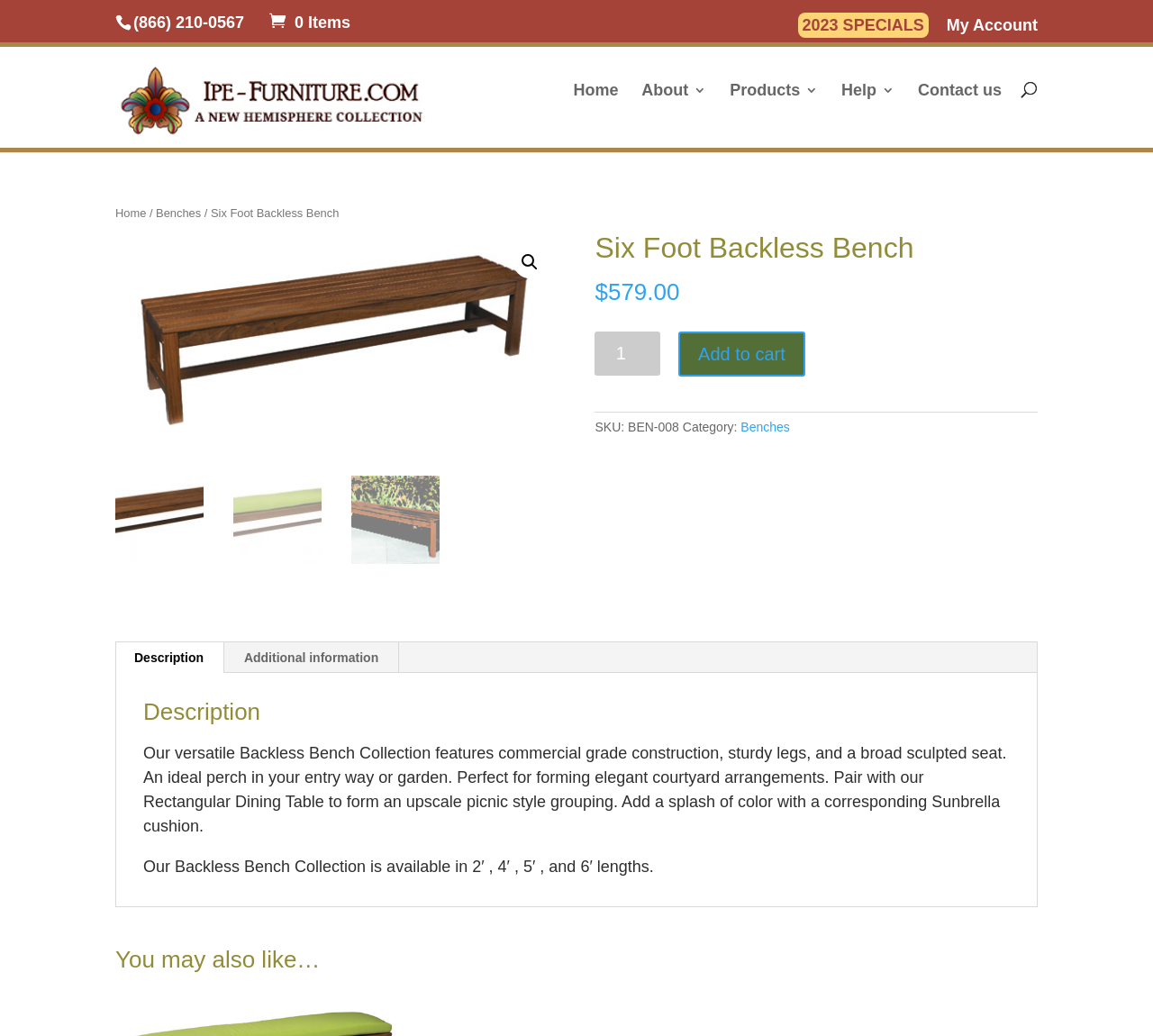Please determine the bounding box coordinates for the UI element described as: "Add to cart".

[0.588, 0.32, 0.698, 0.364]